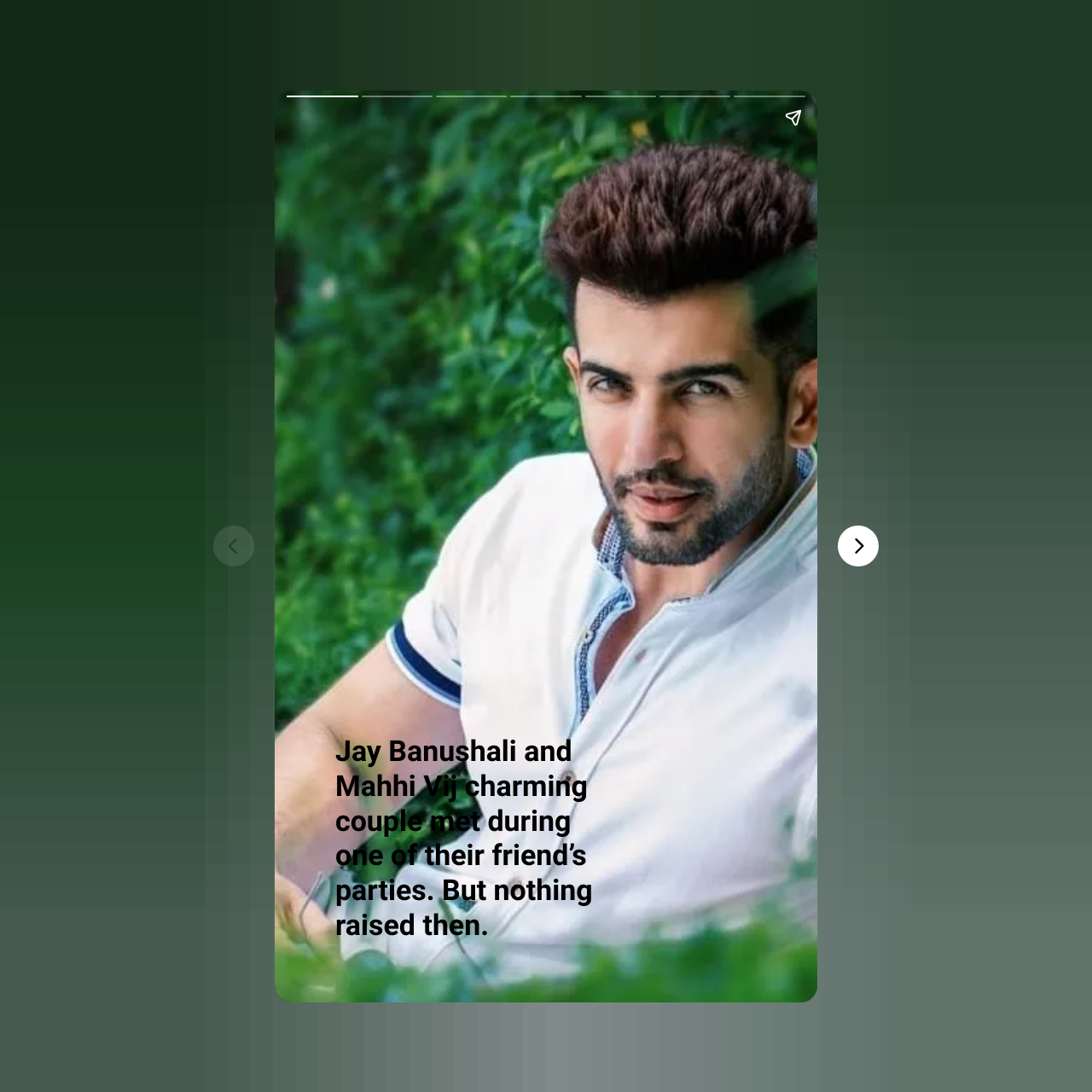Is the 'Previous page' button enabled? Examine the screenshot and reply using just one word or a brief phrase.

No